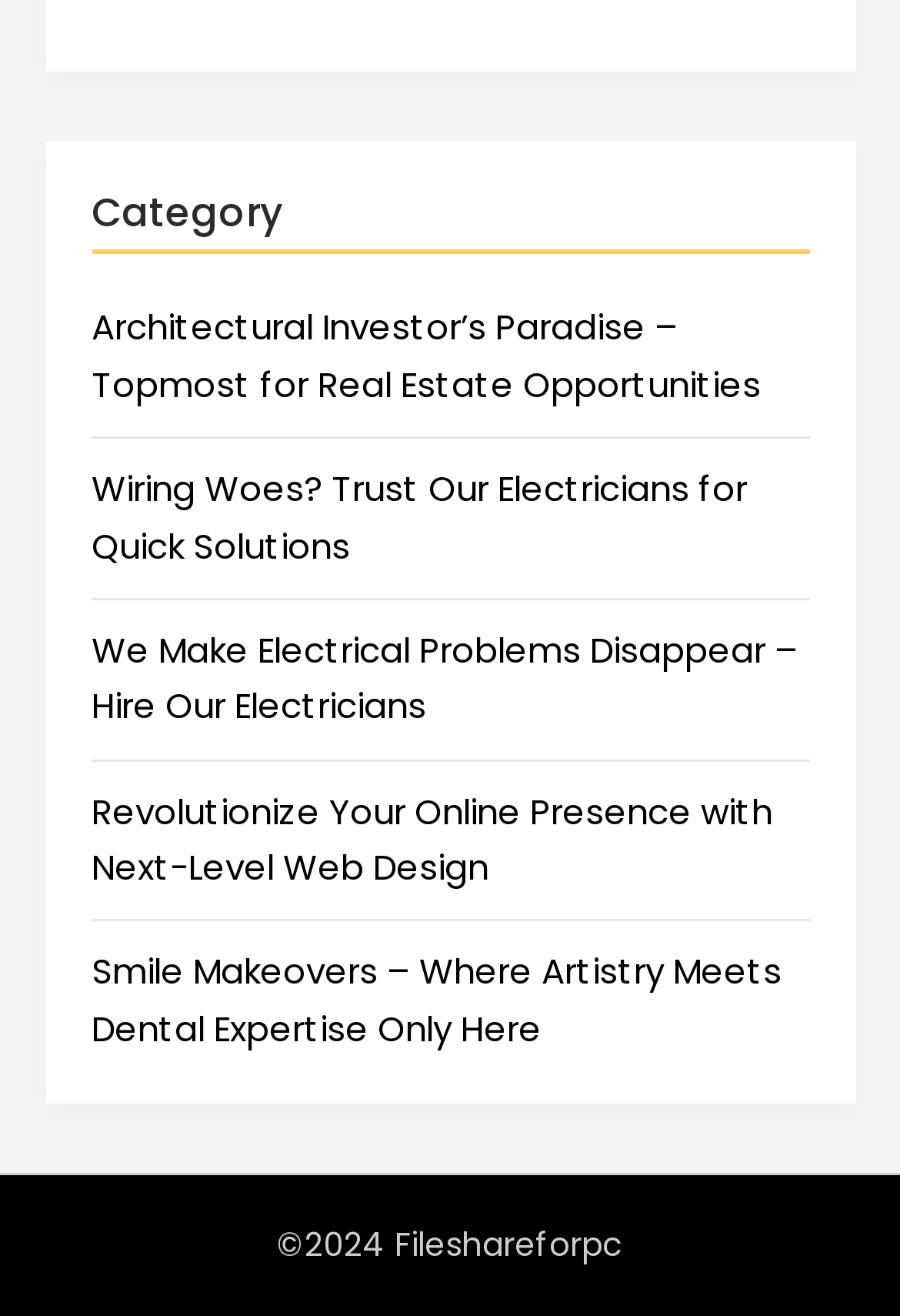Please answer the following question using a single word or phrase: What is the last link on the webpage?

Smile Makeovers